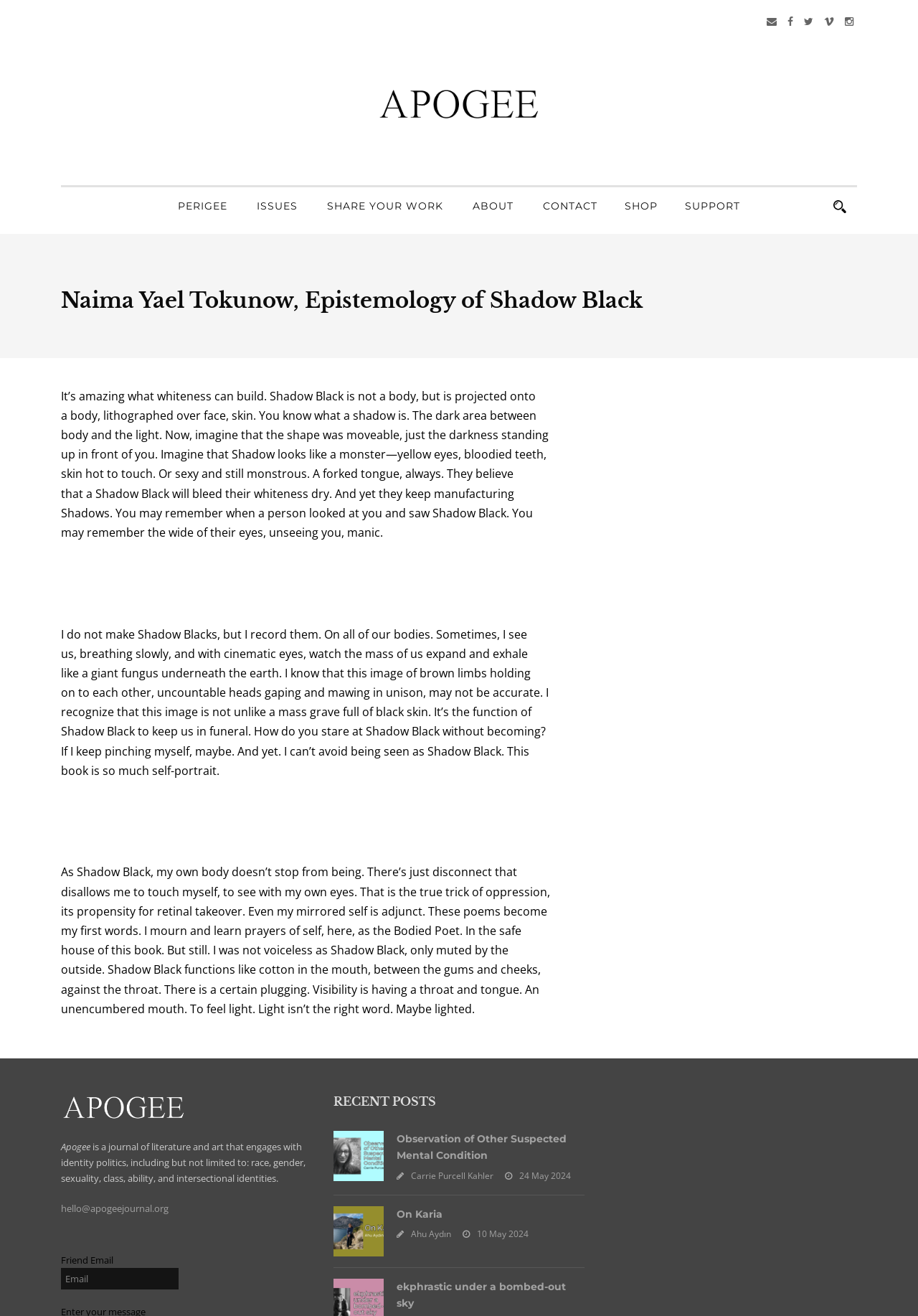What is the purpose of the 'SHARE YOUR WORK' button?
Could you answer the question with a detailed and thorough explanation?

I inferred the answer by looking at the context of the button, which is placed next to other navigation links like 'ISSUES' and 'CONTACT', suggesting that it is a call to action for submitting work to the journal.